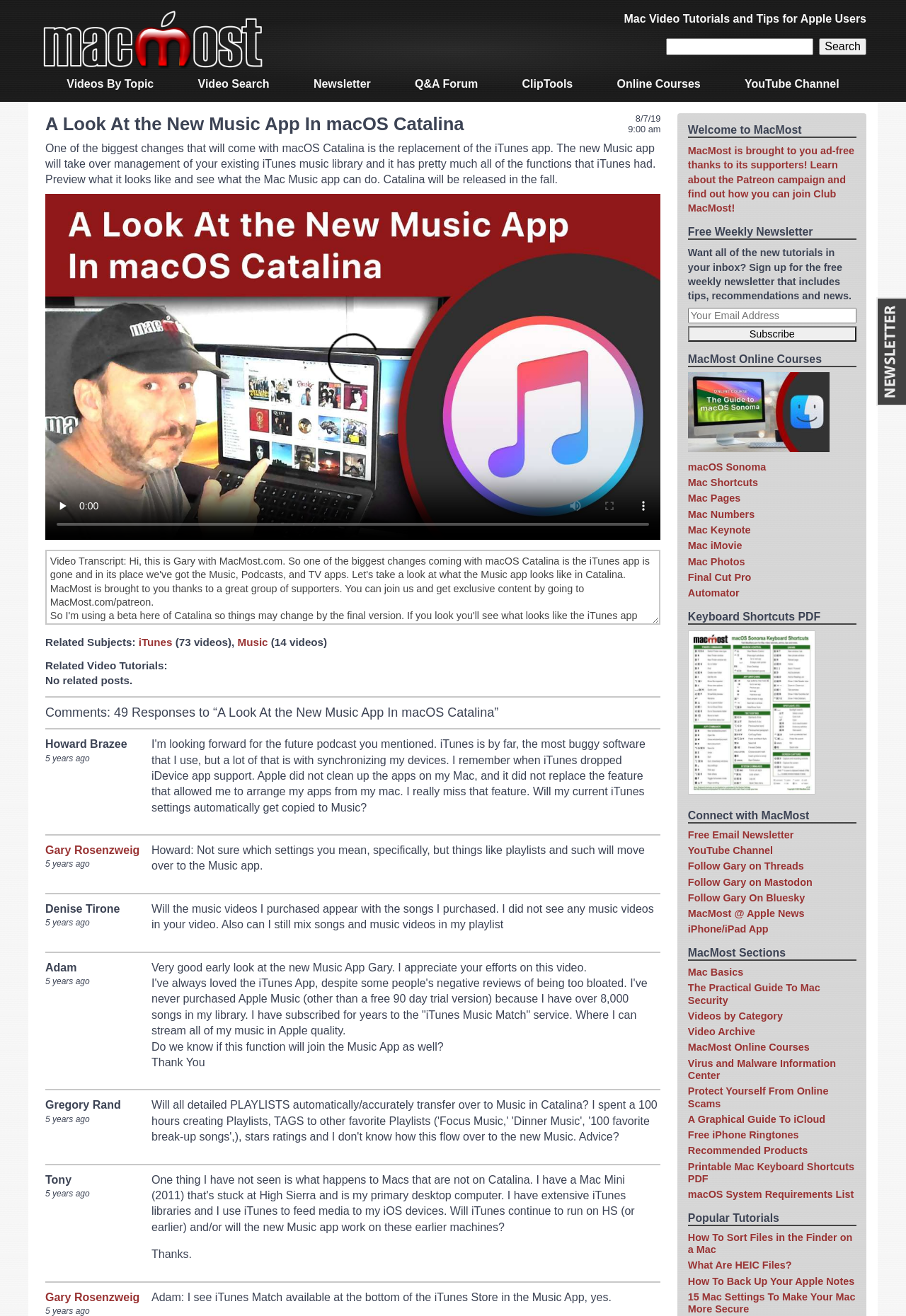Please identify the bounding box coordinates of the area I need to click to accomplish the following instruction: "Subscribe to the newsletter".

[0.759, 0.248, 0.945, 0.26]